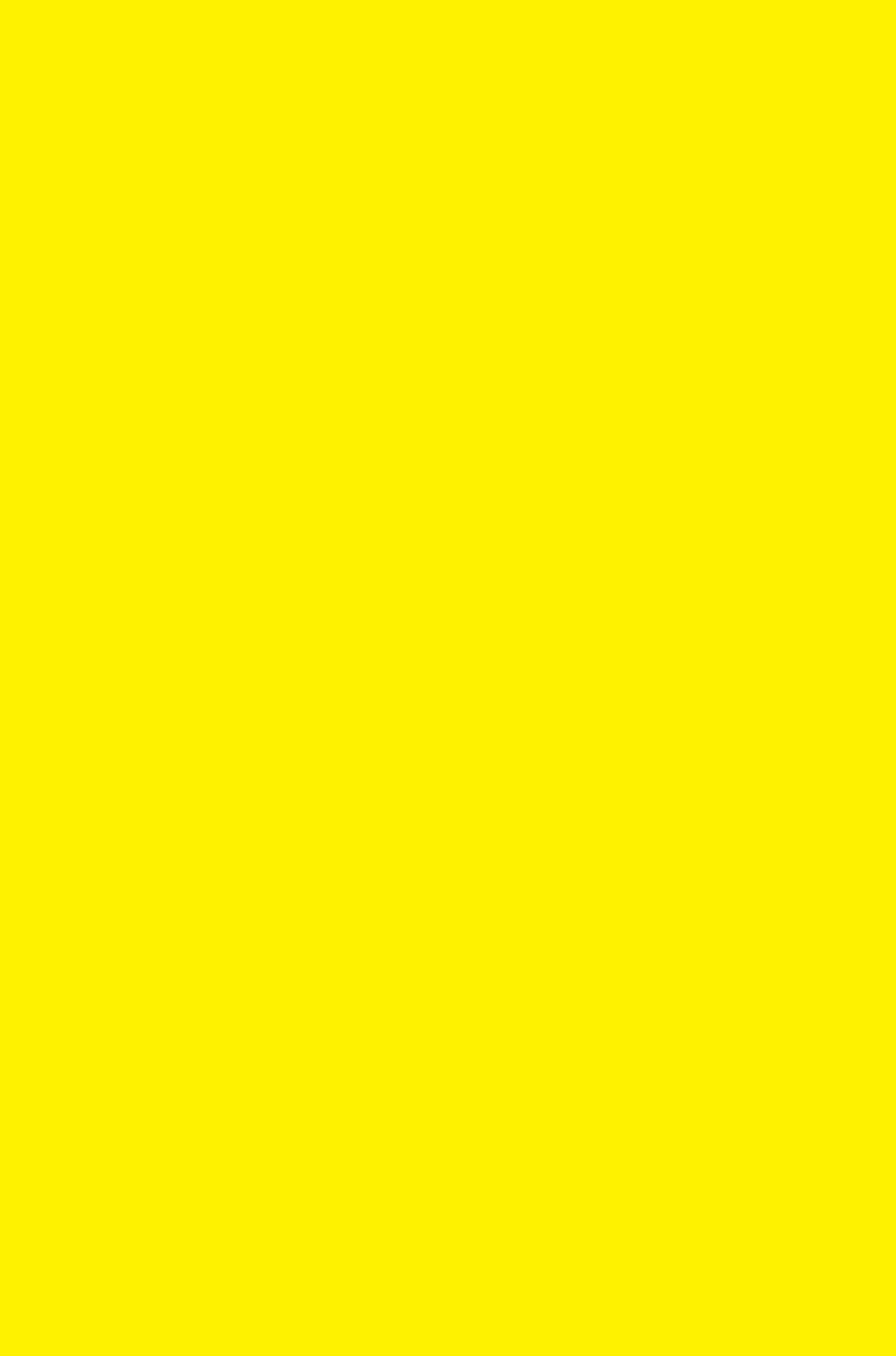Give a one-word or one-phrase response to the question:
What is required to demonstrate financial eligibility for KidSport?

How do I demonstrate financial eligibility?